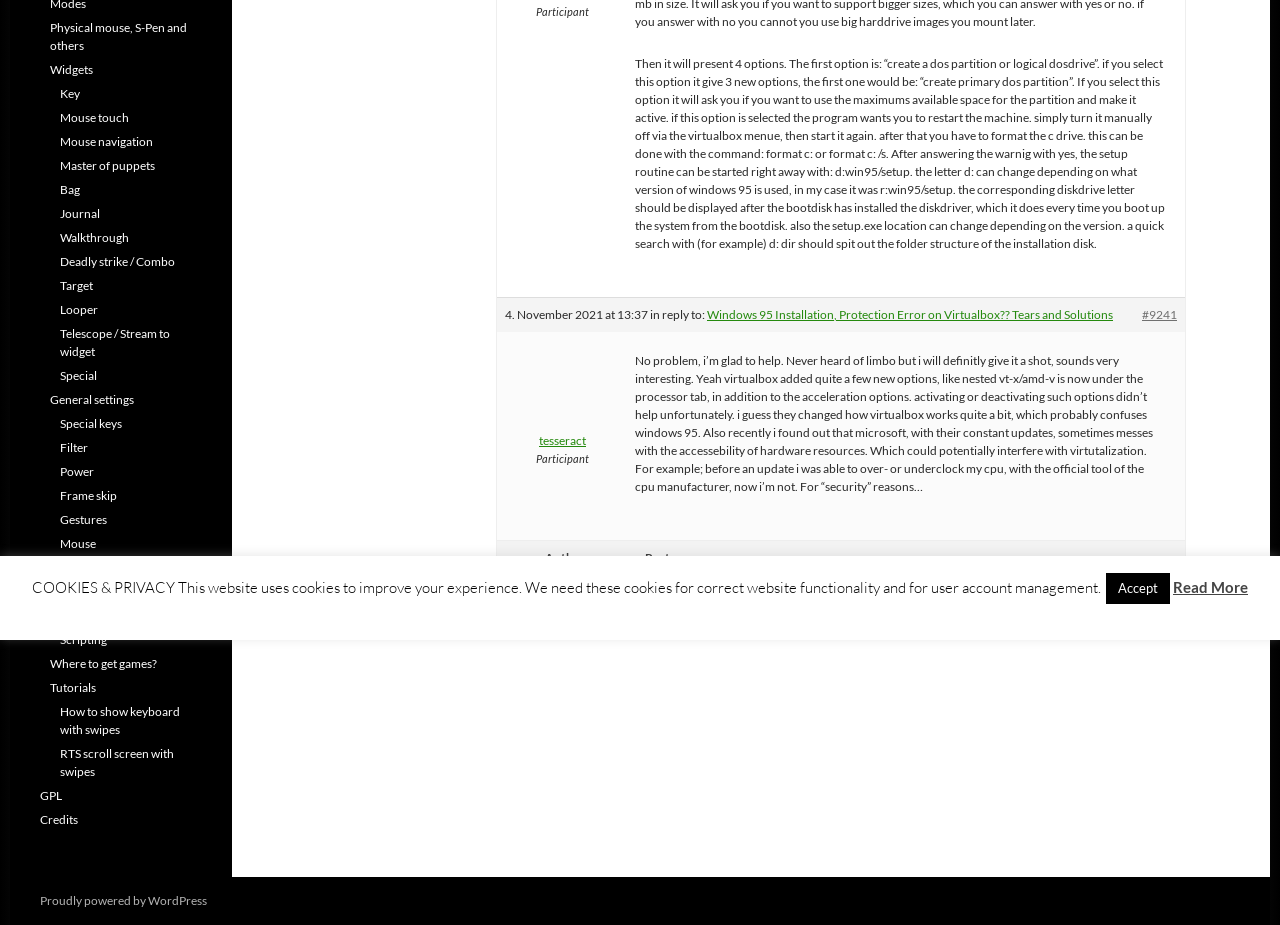Determine the bounding box for the UI element that matches this description: "Mouse navigation".

[0.047, 0.145, 0.12, 0.161]